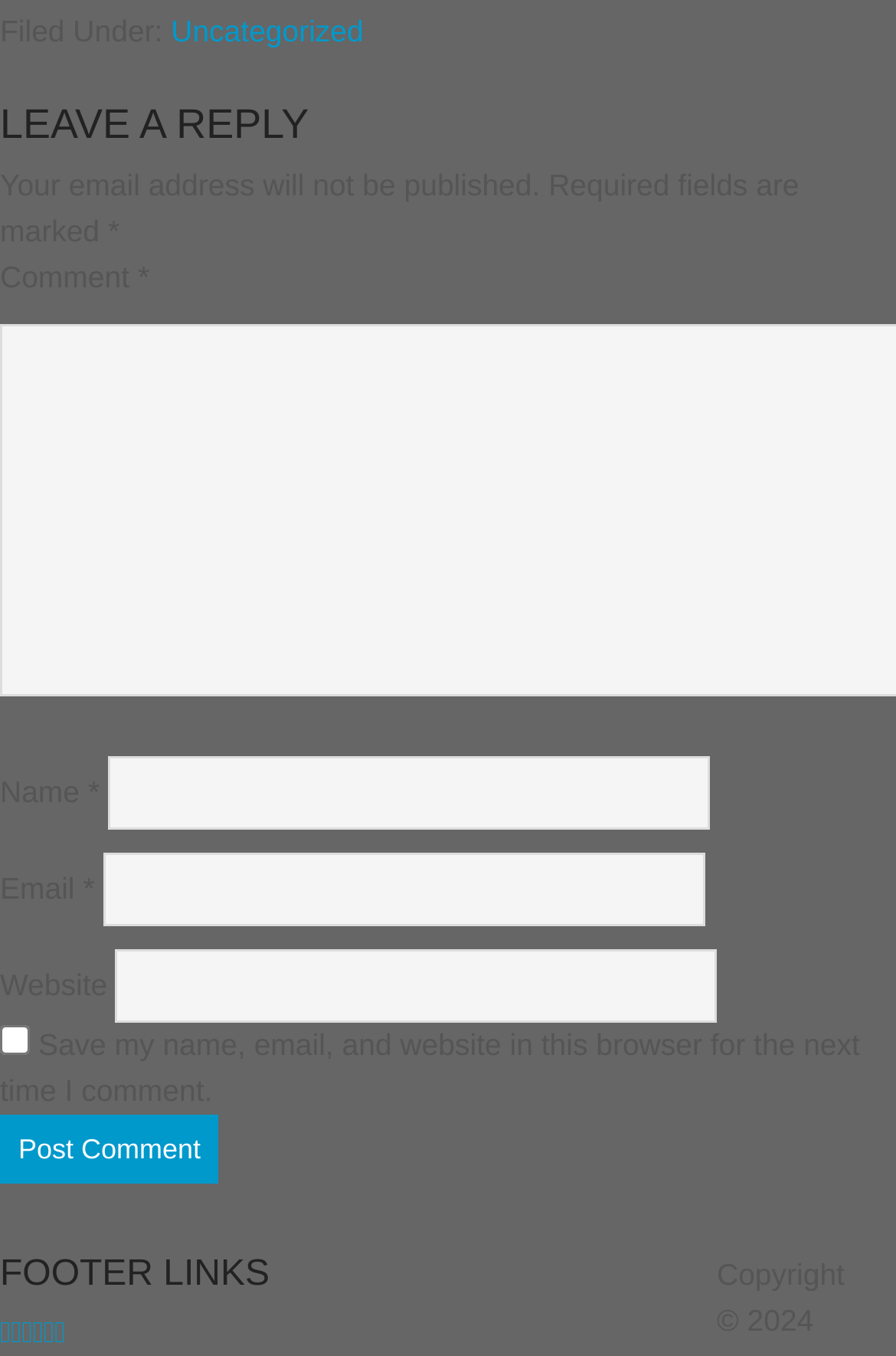Refer to the image and offer a detailed explanation in response to the question: What is the default state of the checkbox?

The checkbox 'Save my name, email, and website in this browser for the next time I comment' is initially unchecked, indicating that users need to actively select this option if they want to save their information for future comments.